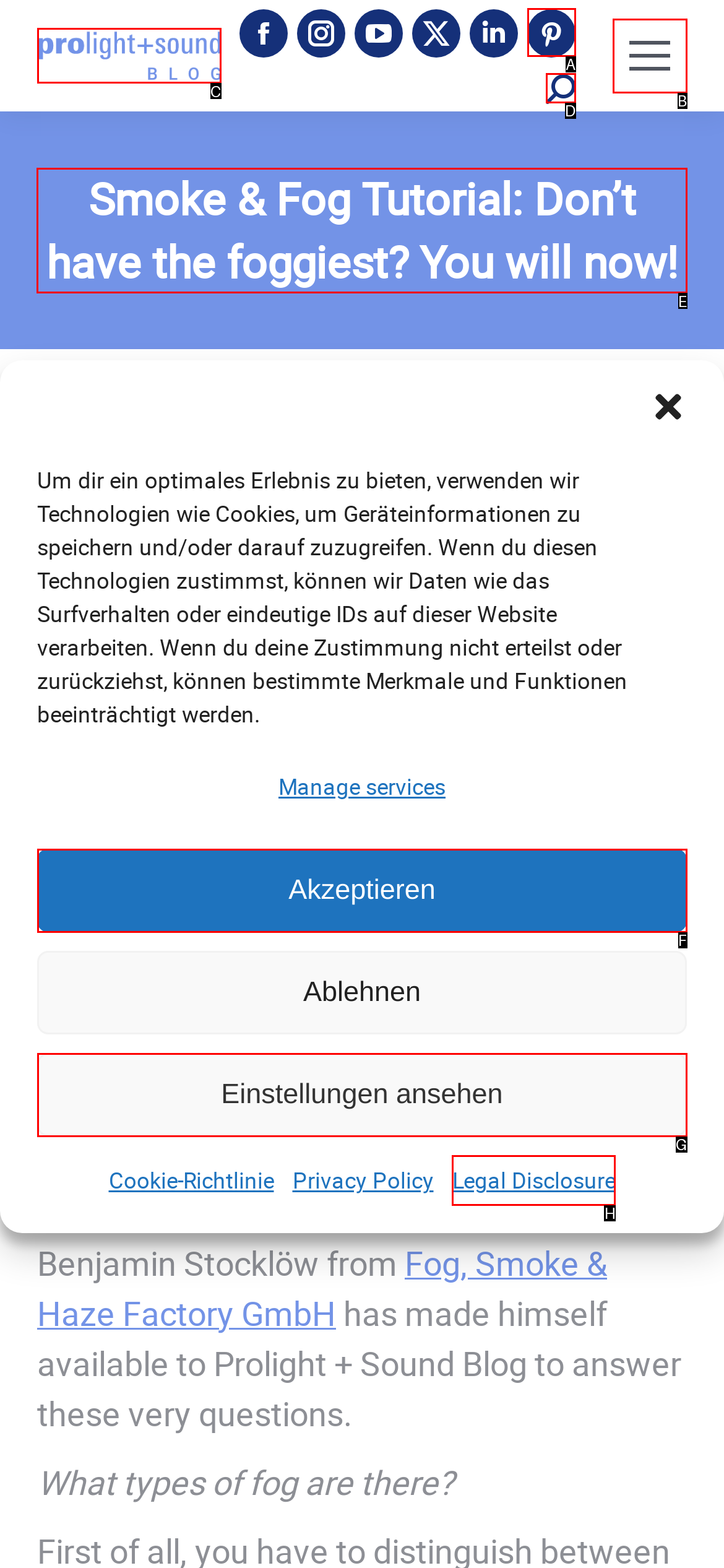For the given instruction: Read the Smoke & Fog Tutorial article, determine which boxed UI element should be clicked. Answer with the letter of the corresponding option directly.

E